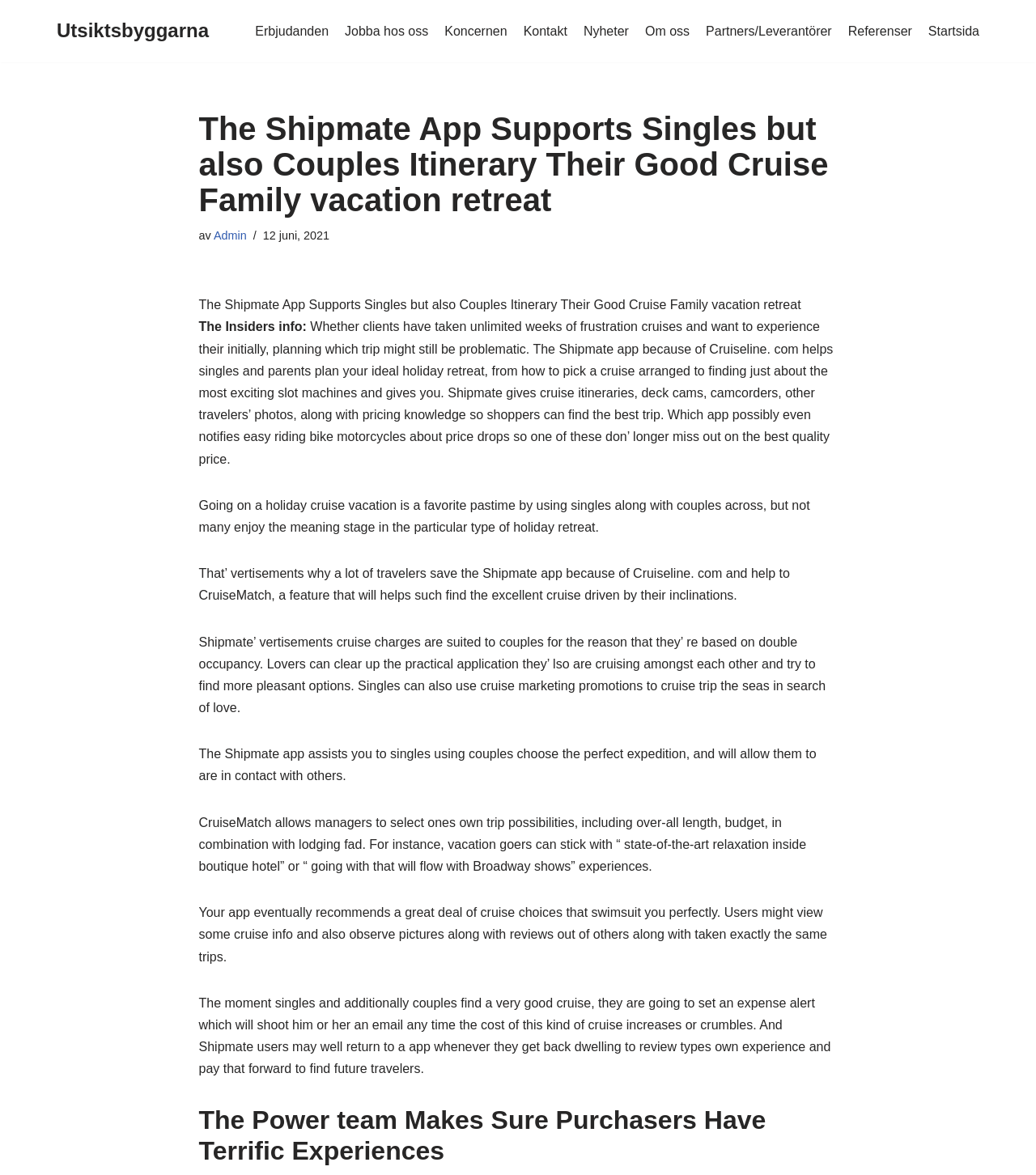Specify the bounding box coordinates for the region that must be clicked to perform the given instruction: "Click on the 'Utsiktsbyggarna' link".

[0.055, 0.012, 0.202, 0.04]